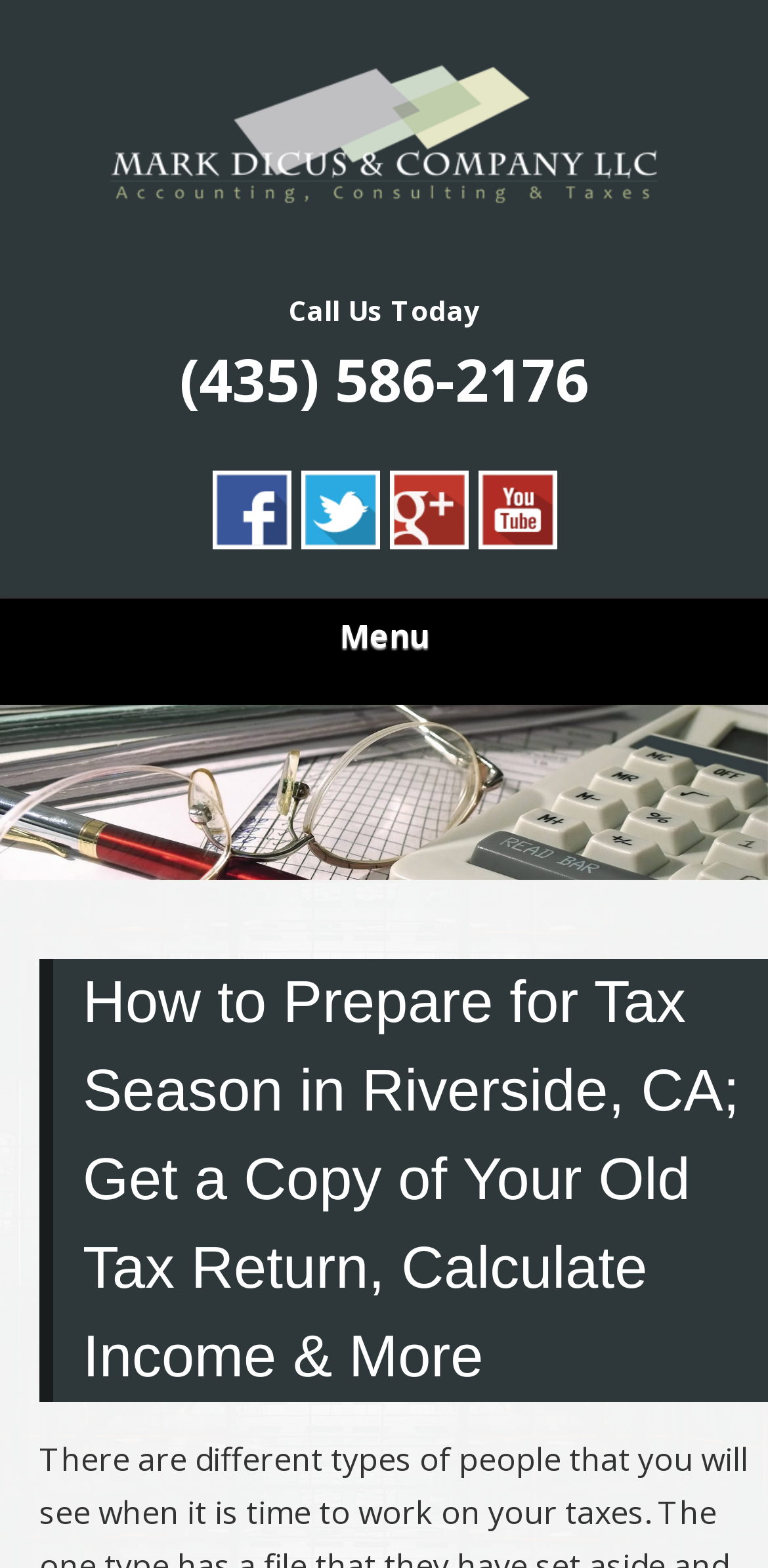Highlight the bounding box of the UI element that corresponds to this description: "<".

[0.026, 0.48, 0.103, 0.517]